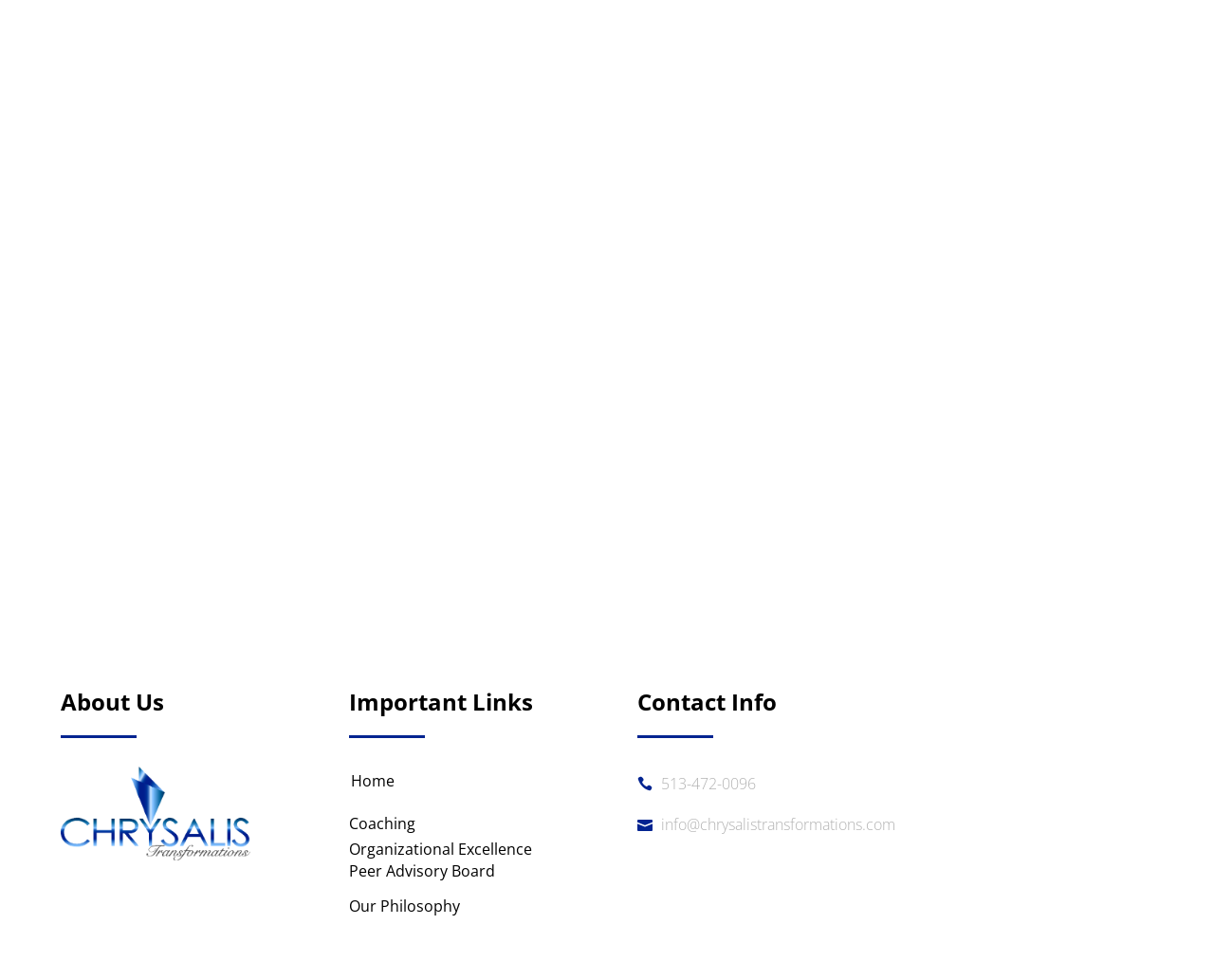What is the phone number to contact?
Using the screenshot, give a one-word or short phrase answer.

513-472-0096